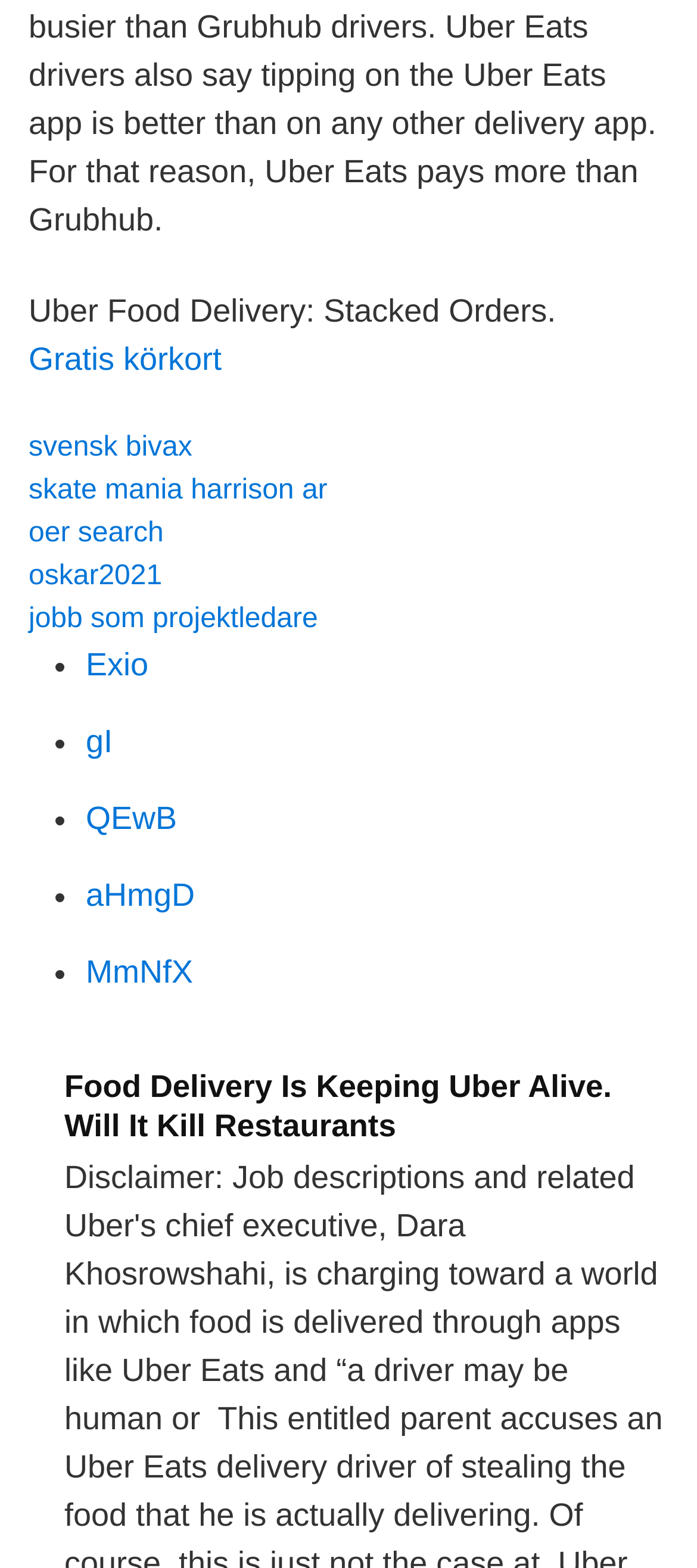What is the tone of the article?
Provide a fully detailed and comprehensive answer to the question.

The heading 'Food Delivery Is Keeping Uber Alive. Will It Kill Restaurants' has a questioning tone, suggesting that the article is inquiring about the impact of food delivery on Uber and its potential effects on restaurants, rather than making a statement or declaration.